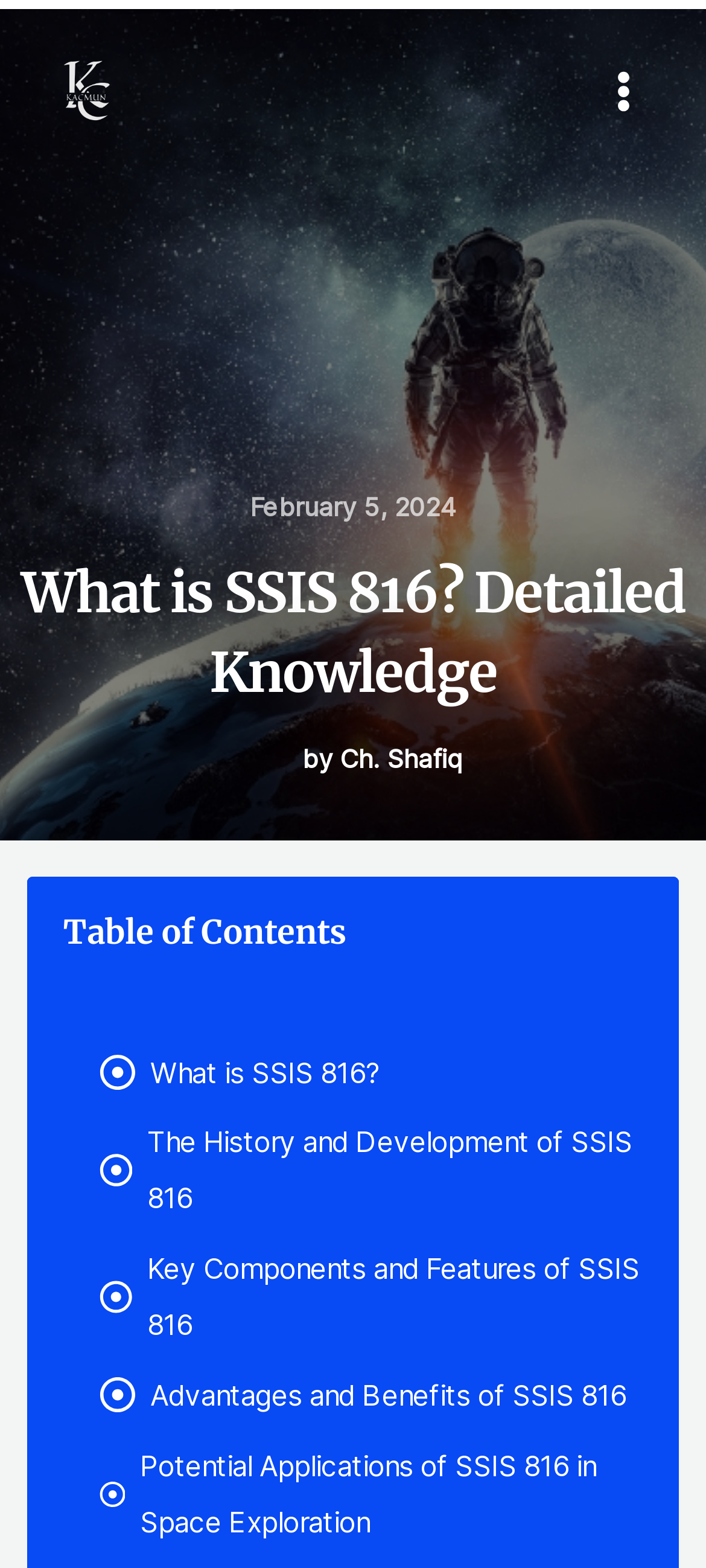Identify the bounding box coordinates for the UI element described as follows: "What is SSIS 816?". Ensure the coordinates are four float numbers between 0 and 1, formatted as [left, top, right, bottom].

[0.213, 0.666, 0.538, 0.702]